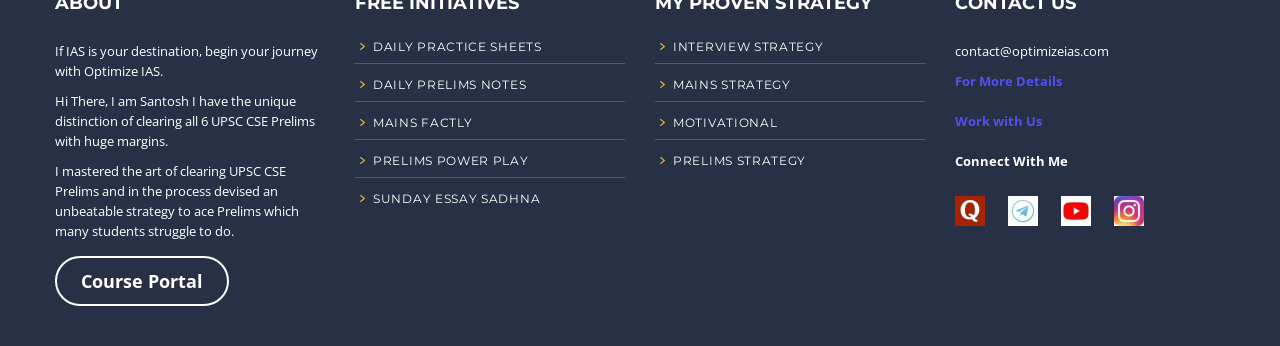Please find the bounding box coordinates of the section that needs to be clicked to achieve this instruction: "Click on PRELIMS POWER PLAY".

[0.277, 0.434, 0.488, 0.515]